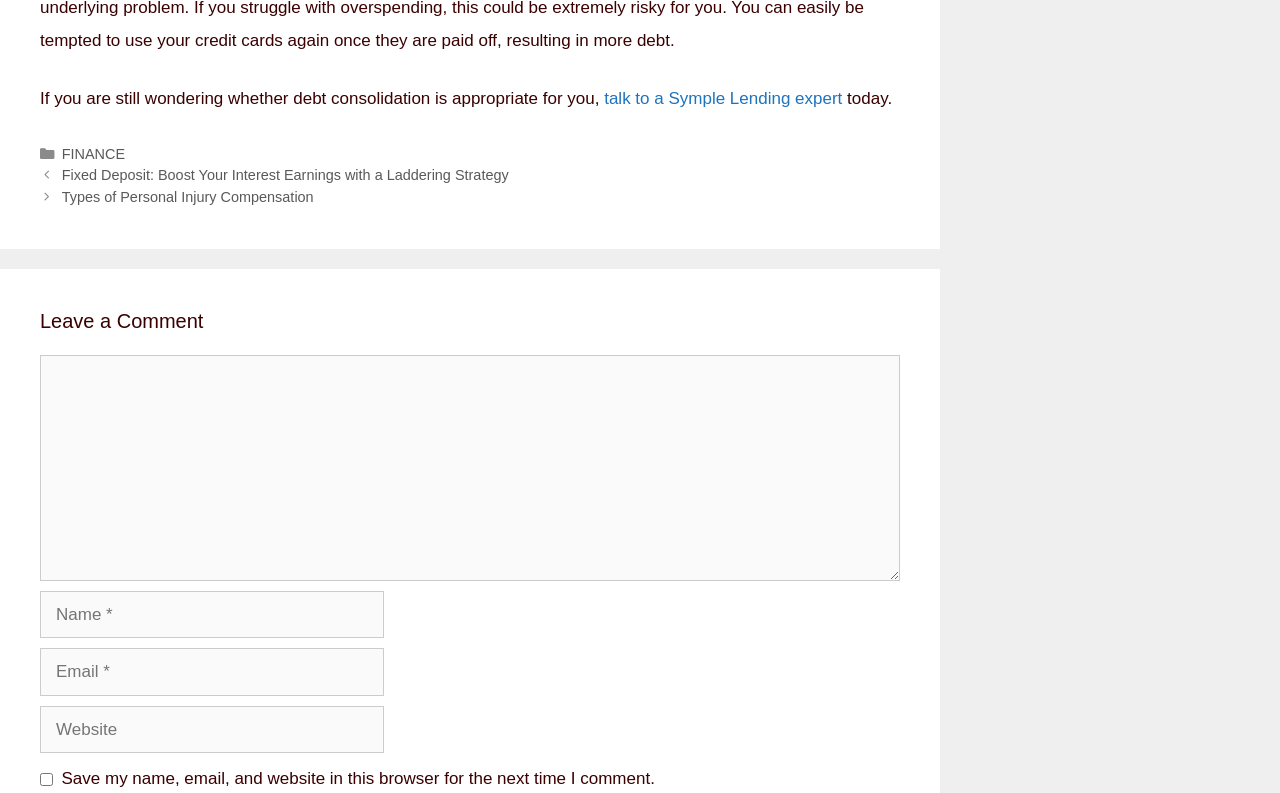Please determine the bounding box coordinates for the element with the description: "parent_node: Comment name="comment"".

[0.031, 0.447, 0.703, 0.732]